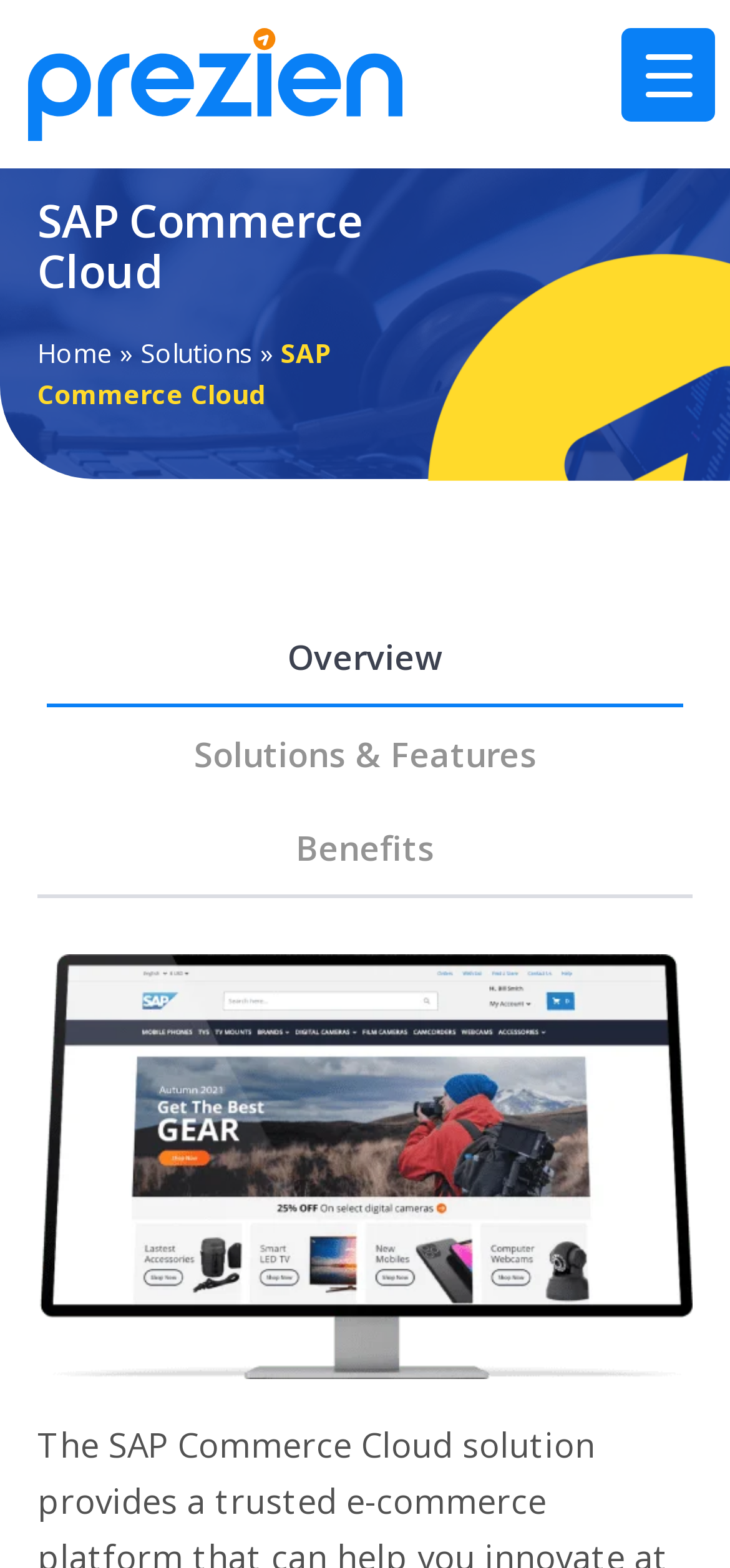Construct a thorough caption encompassing all aspects of the webpage.

The webpage is about SAP Commerce Cloud, a platform for seamless and scalable e-commerce solutions. At the top left corner, there is a logo of Prezien, accompanied by a link to its website. Next to the logo, there is a heading that reads "SAP Commerce Cloud". Below the heading, there are three links: "Home", "Solutions", and a separator symbol "»" in between.

On the top right corner, there is a button labeled "Menu Trigger" that controls a menu container. Above the menu button, there is a banner icon that spans the entire width of the page.

The main content of the page is organized into tabs, with the "Overview" tab currently selected and expanded. The tab list is horizontal and located below the banner icon. The "Overview" tab content is displayed below the tab list, while the other two tabs, "Solutions & Features" and "Benefits", are not currently expanded.

At the bottom of the page, there is an image related to commerce cloud, which is part of the "Benefits" tab content.